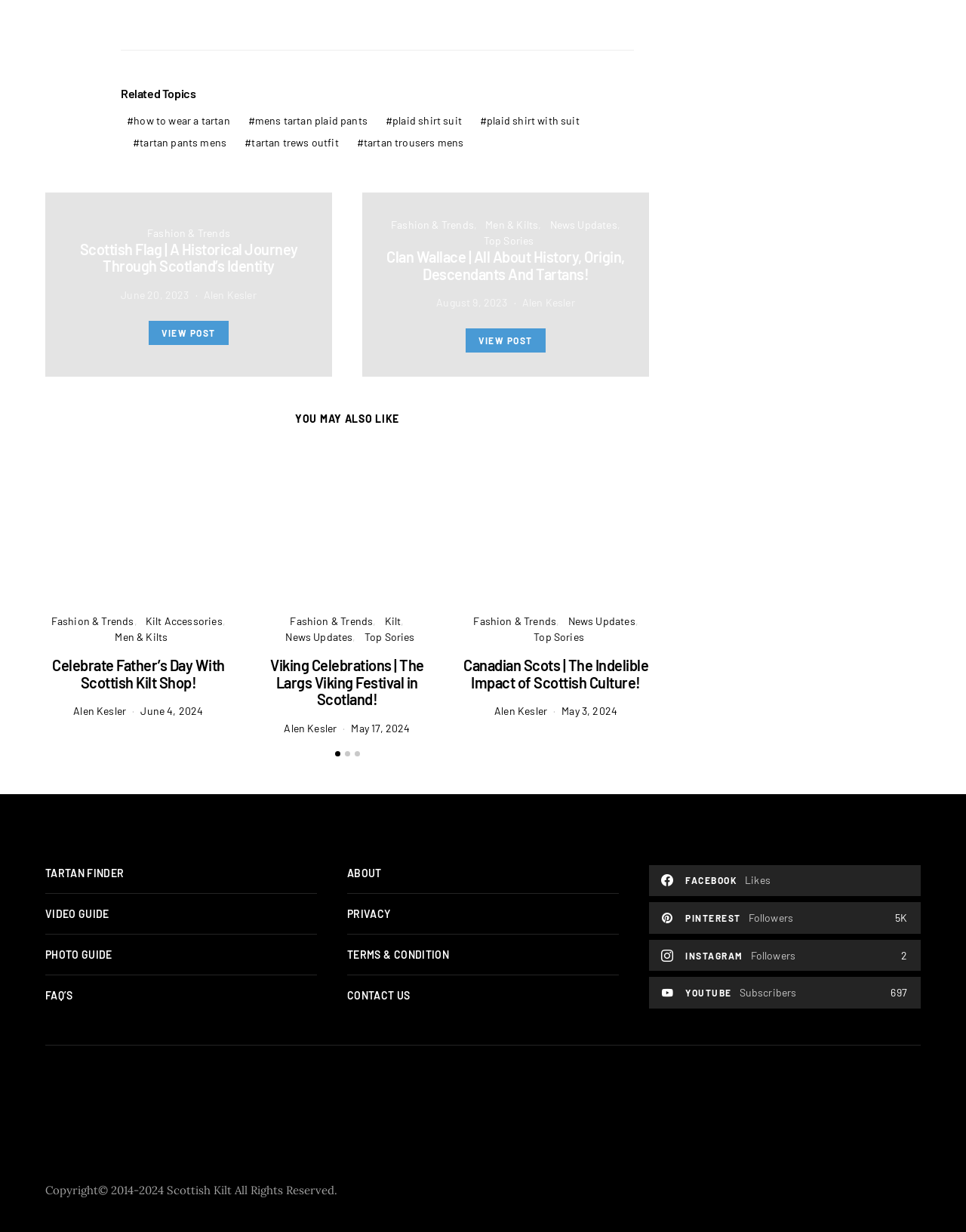What is the category of the article 'Celebrate Father’s Day With Scottish Kilt Shop!'?
Please provide a comprehensive and detailed answer to the question.

The article 'Celebrate Father’s Day With Scottish Kilt Shop!' has a link 'Fashion & Trends' below the image, which suggests that the category of the article is Fashion & Trends.